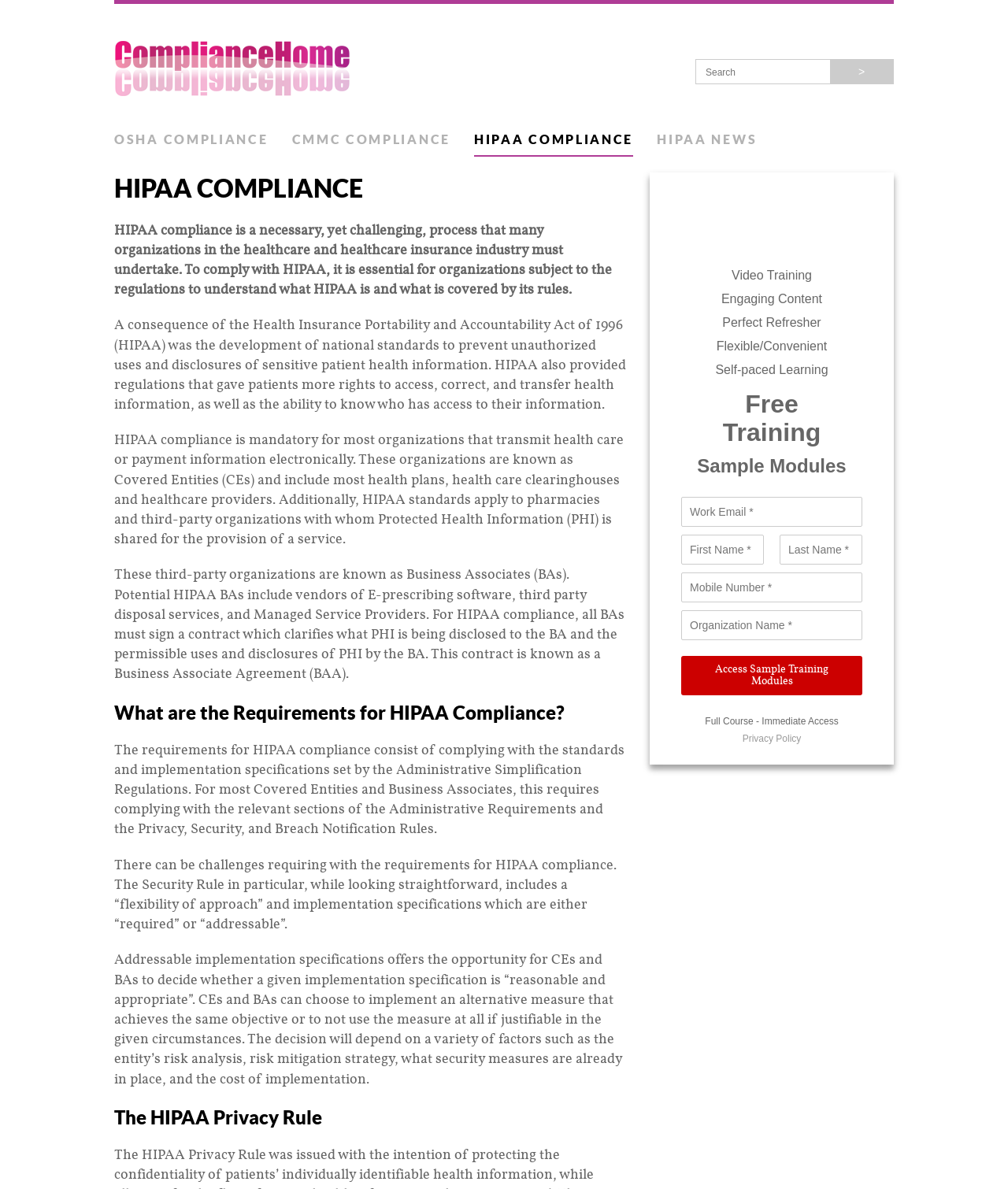Please pinpoint the bounding box coordinates for the region I should click to adhere to this instruction: "View privacy policy".

[0.736, 0.617, 0.795, 0.626]